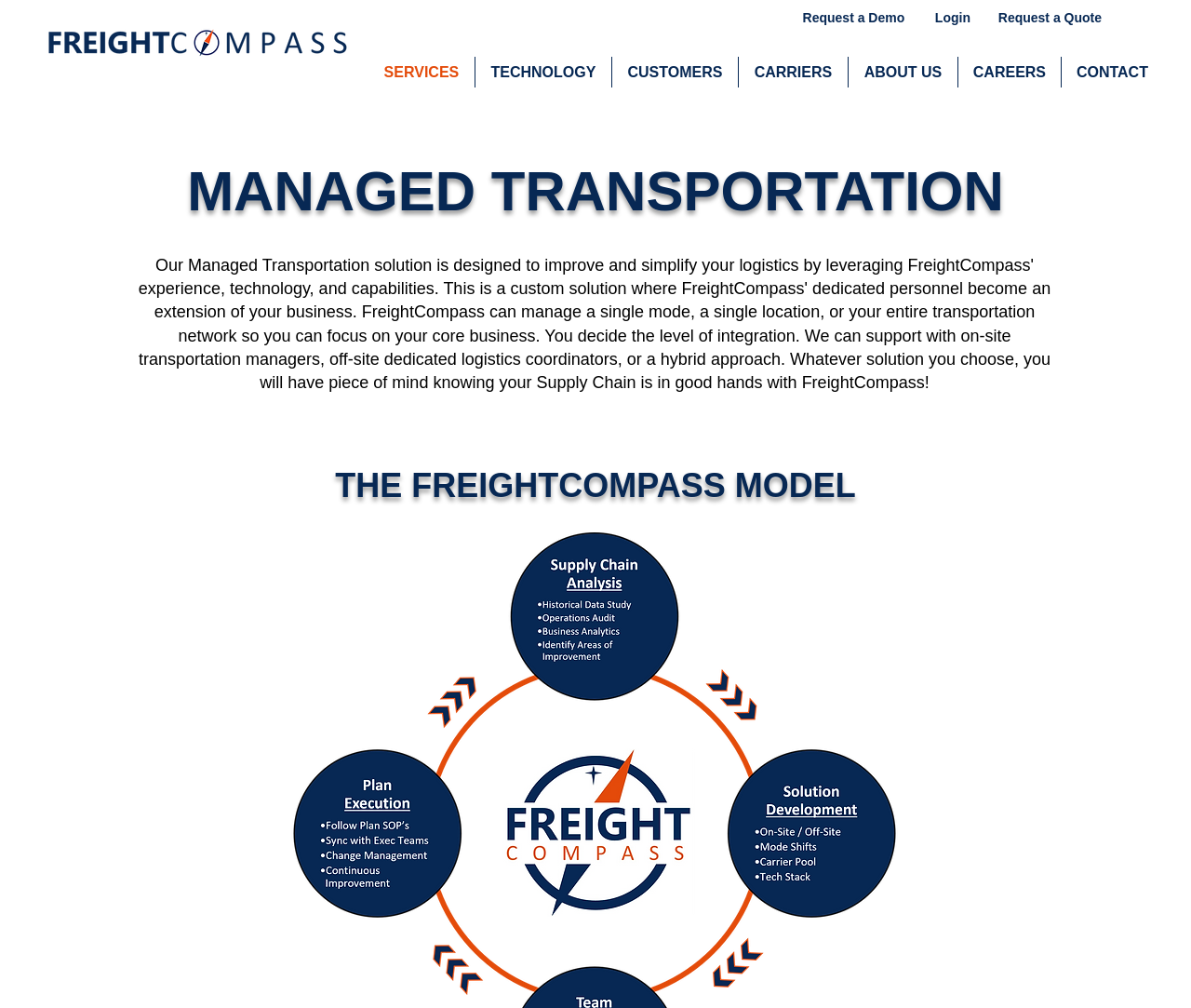Please specify the bounding box coordinates in the format (top-left x, top-left y, bottom-right x, bottom-right y), with values ranging from 0 to 1. Identify the bounding box for the UI component described as follows: ABOUT US

[0.712, 0.056, 0.804, 0.087]